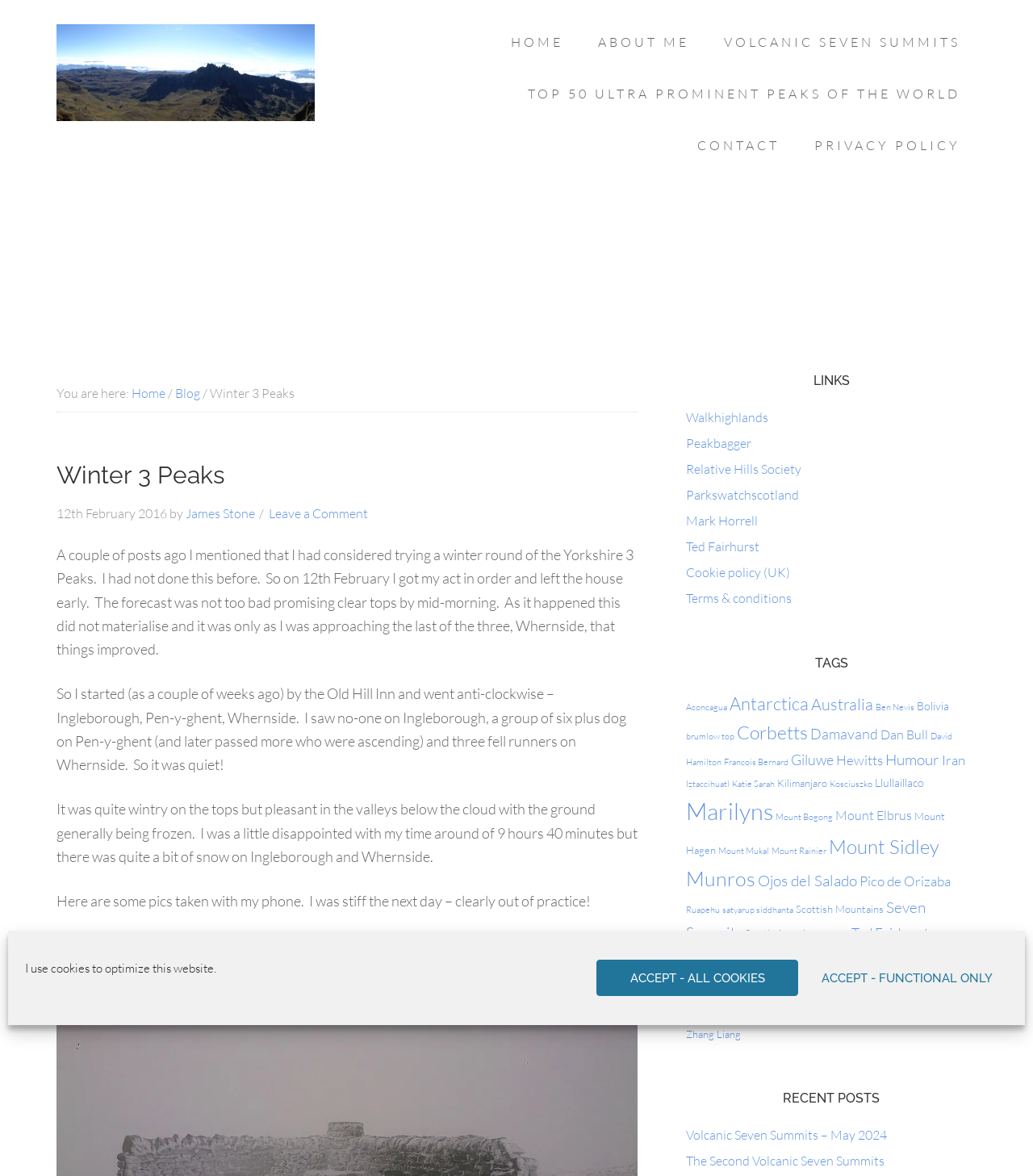Respond to the following question using a concise word or phrase: 
How many hours did it take the author to complete the Yorkshire 3 Peaks?

9 hours 40 minutes